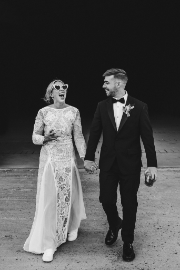Respond to the question below with a concise word or phrase:
What is the focus of the background in the photograph?

Softly blurred